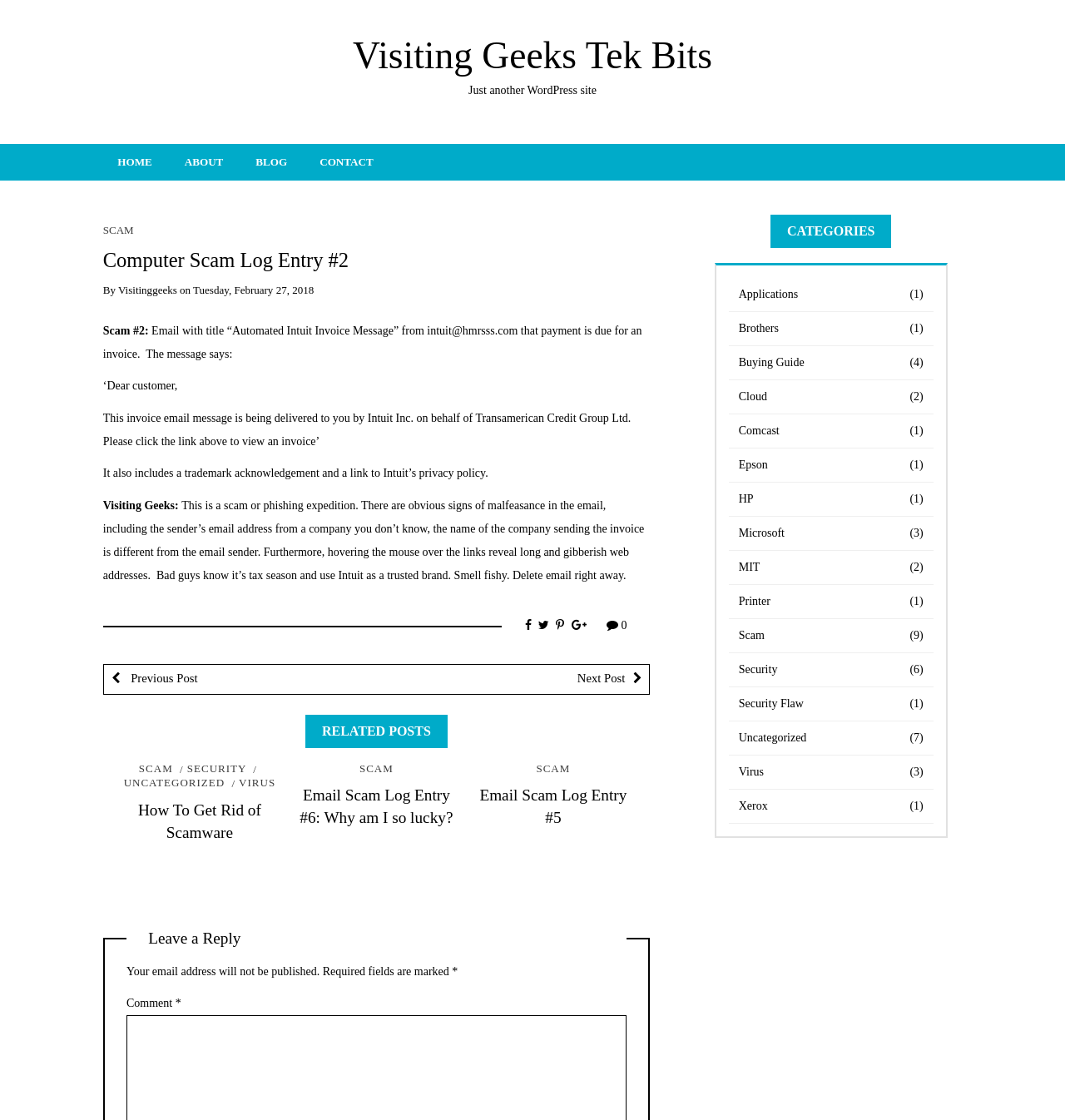Using the details from the image, please elaborate on the following question: What is the purpose of the section 'Leave a Reply'?

I found the section 'Leave a Reply' at the bottom of the webpage, and it has a text input field and a submit button, indicating that it is for users to leave a comment or reply to the post.